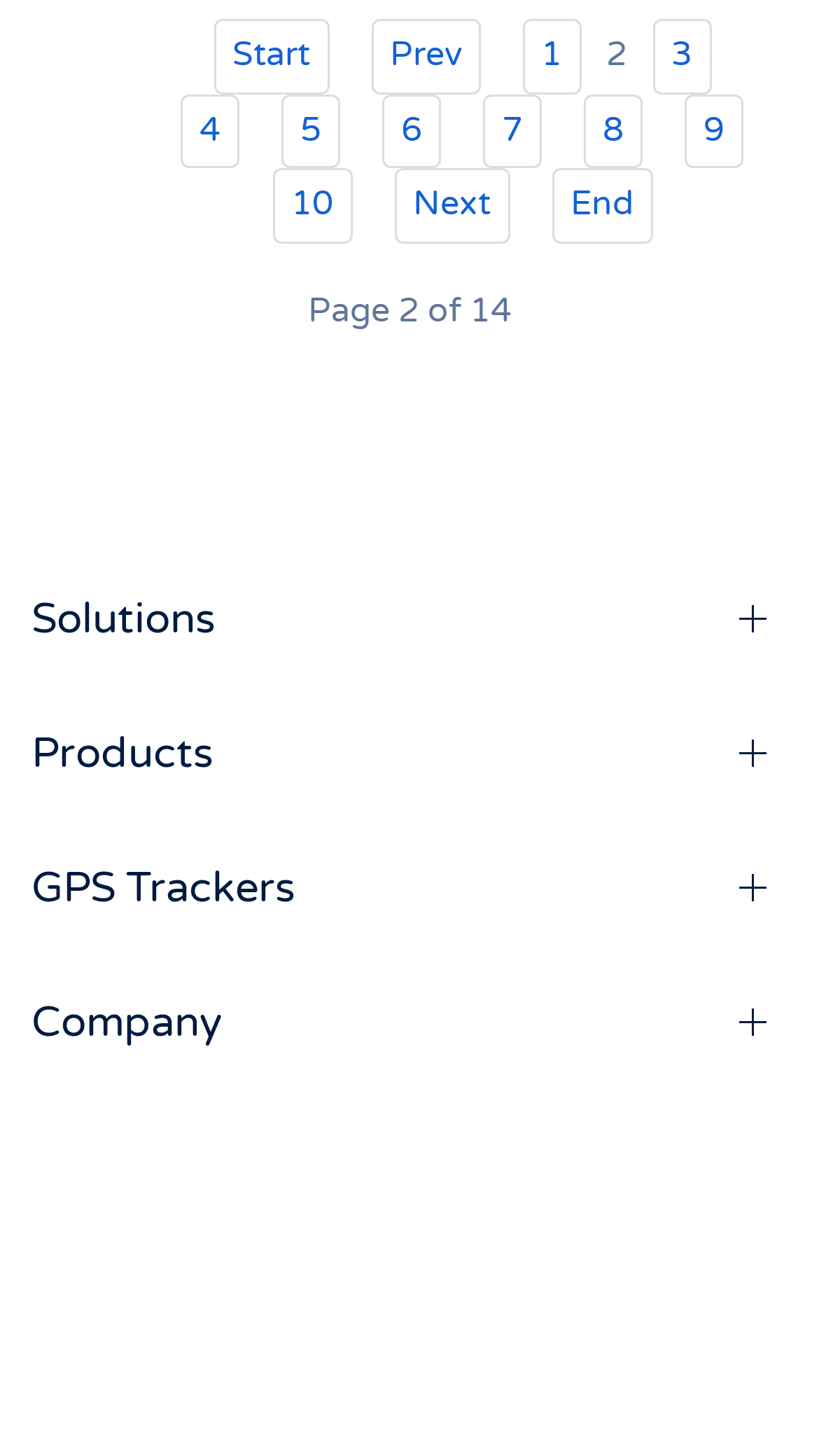Determine the bounding box coordinates for the clickable element to execute this instruction: "follow on Facebook". Provide the coordinates as four float numbers between 0 and 1, i.e., [left, top, right, bottom].

[0.205, 0.796, 0.349, 0.825]